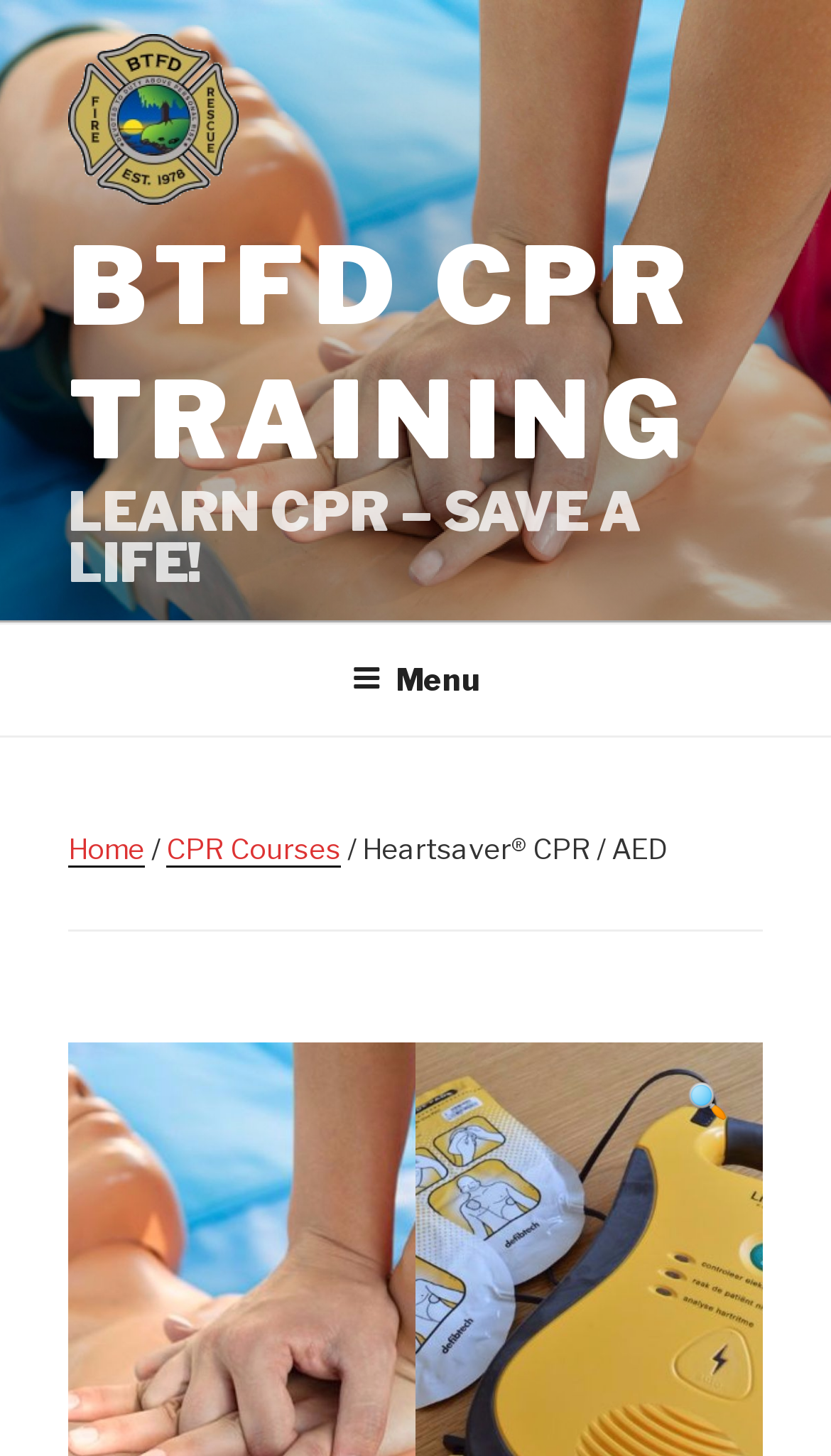Generate the text content of the main heading of the webpage.

Heartsaver® CPR / AED